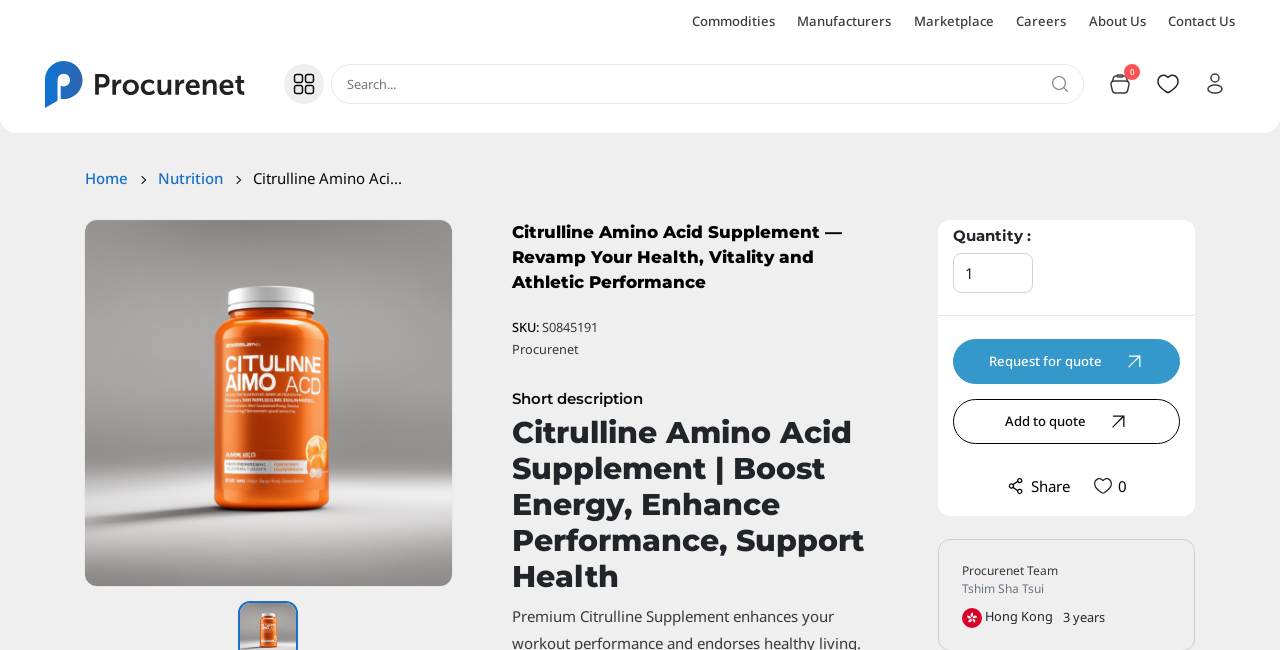Please identify the bounding box coordinates of the region to click in order to complete the given instruction: "Go to home page". The coordinates should be four float numbers between 0 and 1, i.e., [left, top, right, bottom].

[0.066, 0.257, 0.1, 0.292]